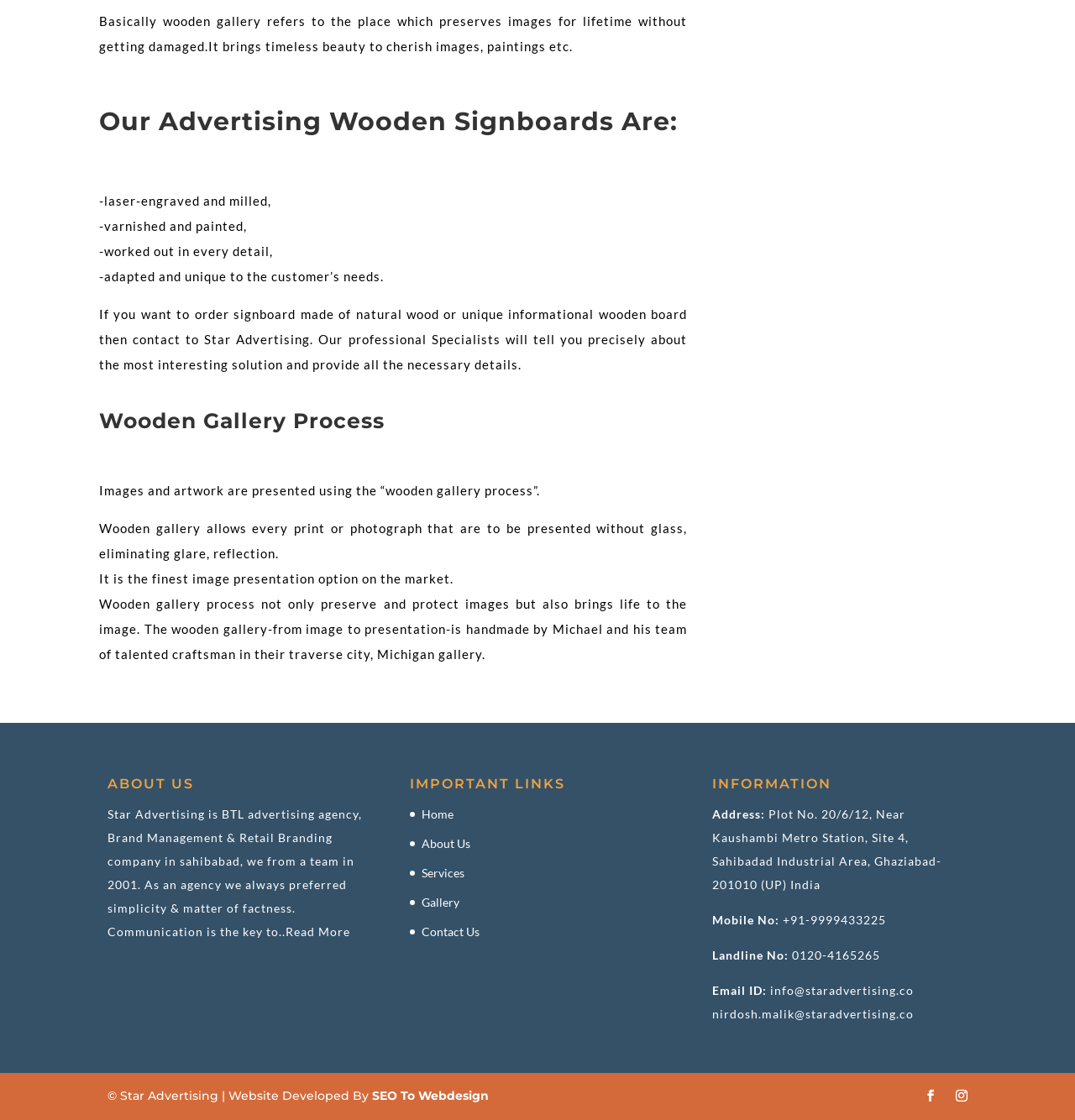Find the bounding box coordinates of the clickable area that will achieve the following instruction: "Click Email ID".

[0.663, 0.878, 0.713, 0.891]